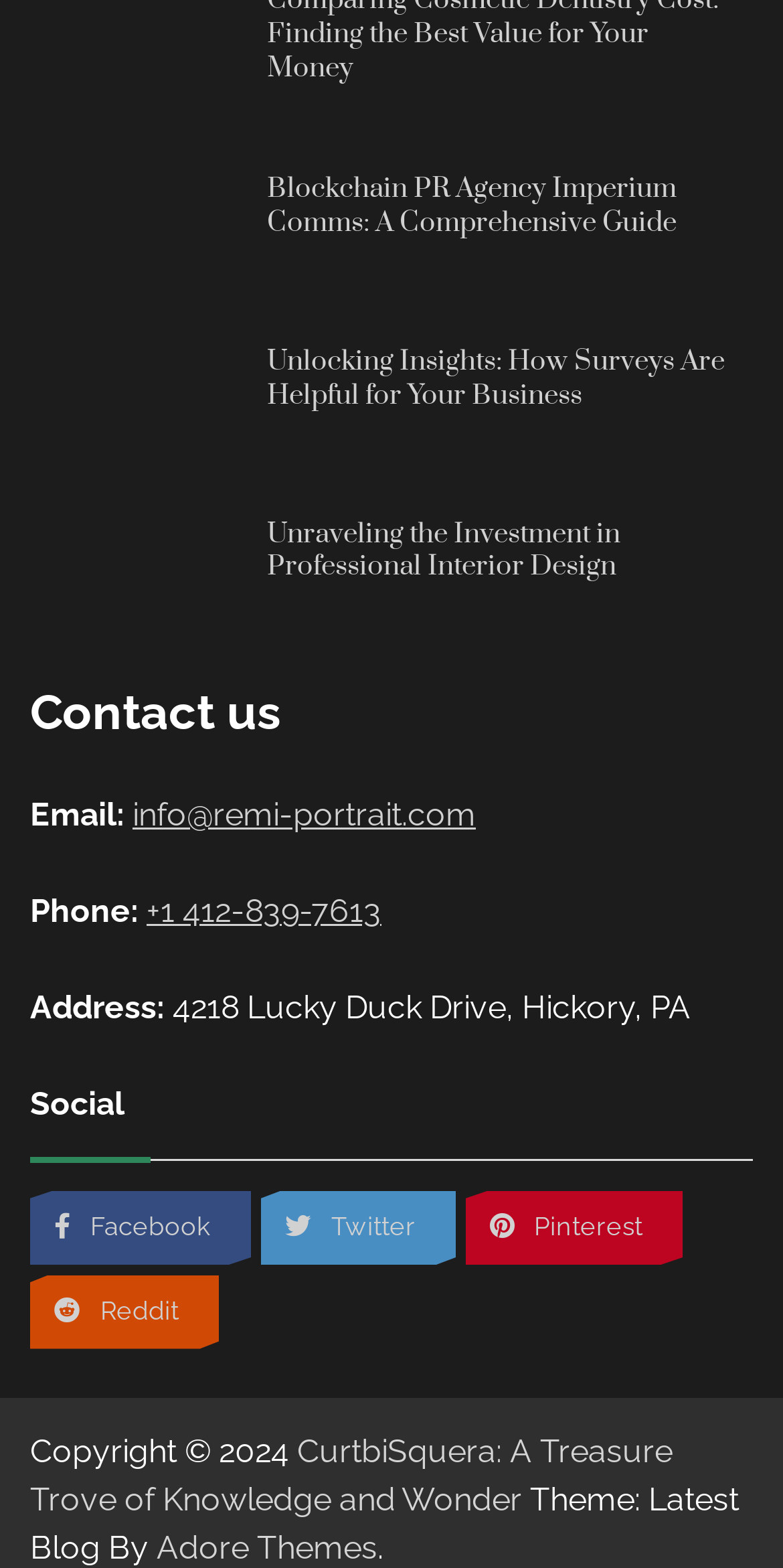Please identify the bounding box coordinates of the element's region that I should click in order to complete the following instruction: "Follow on Facebook". The bounding box coordinates consist of four float numbers between 0 and 1, i.e., [left, top, right, bottom].

[0.038, 0.759, 0.321, 0.807]